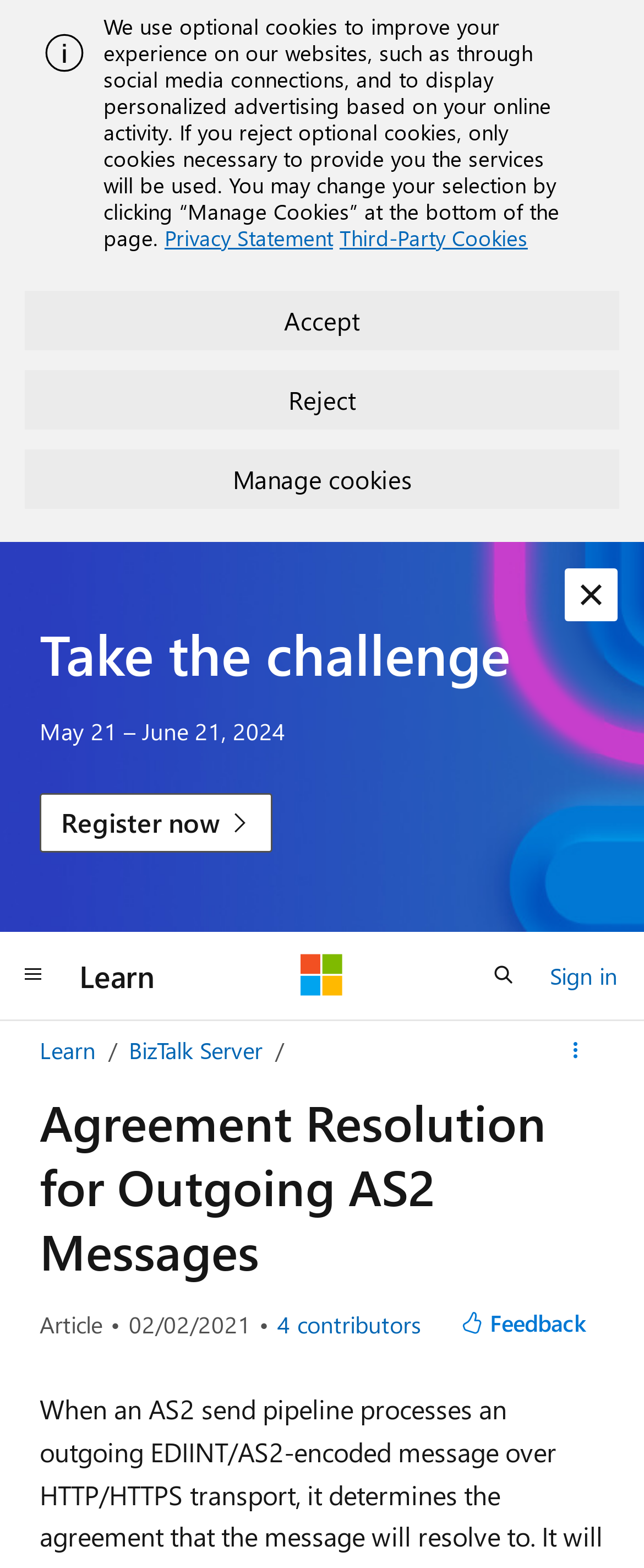Can you extract the primary headline text from the webpage?

Agreement Resolution for Outgoing AS2 Messages